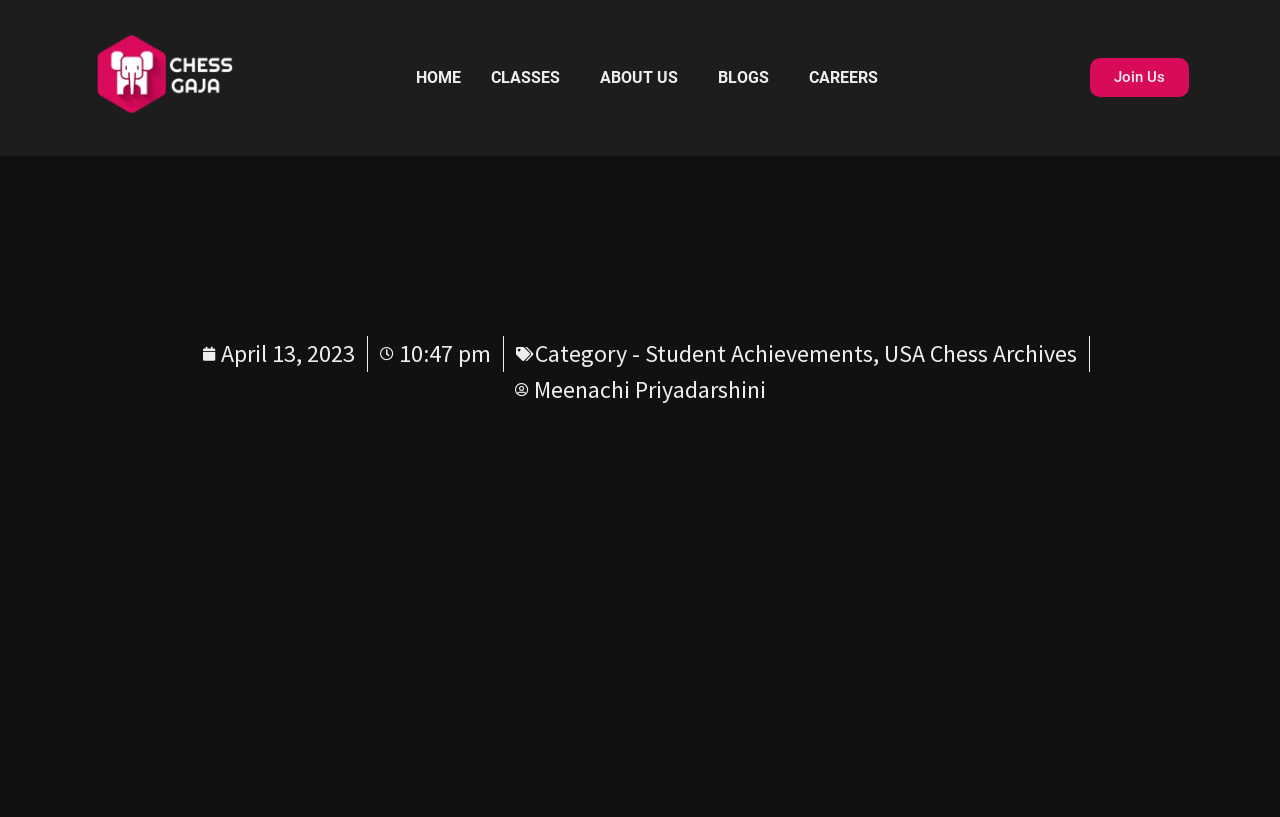Using the details from the image, please elaborate on the following question: What is the time of the article posting?

I found the time of the article posting by examining the time element, which is '10:47 pm', and it is associated with the date 'April 13, 2023'.